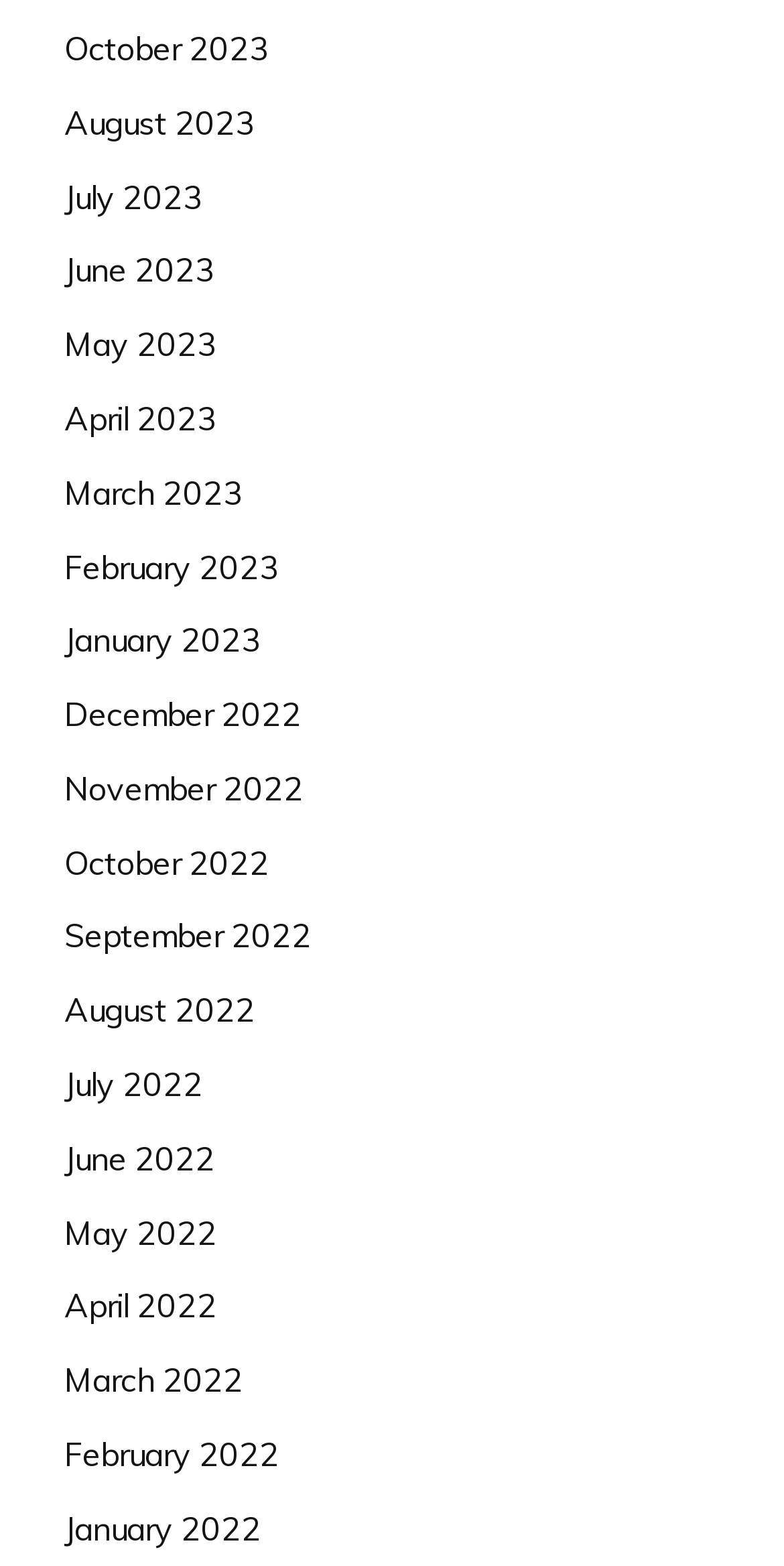How many months are listed in 2022?
Provide a concise answer using a single word or phrase based on the image.

12